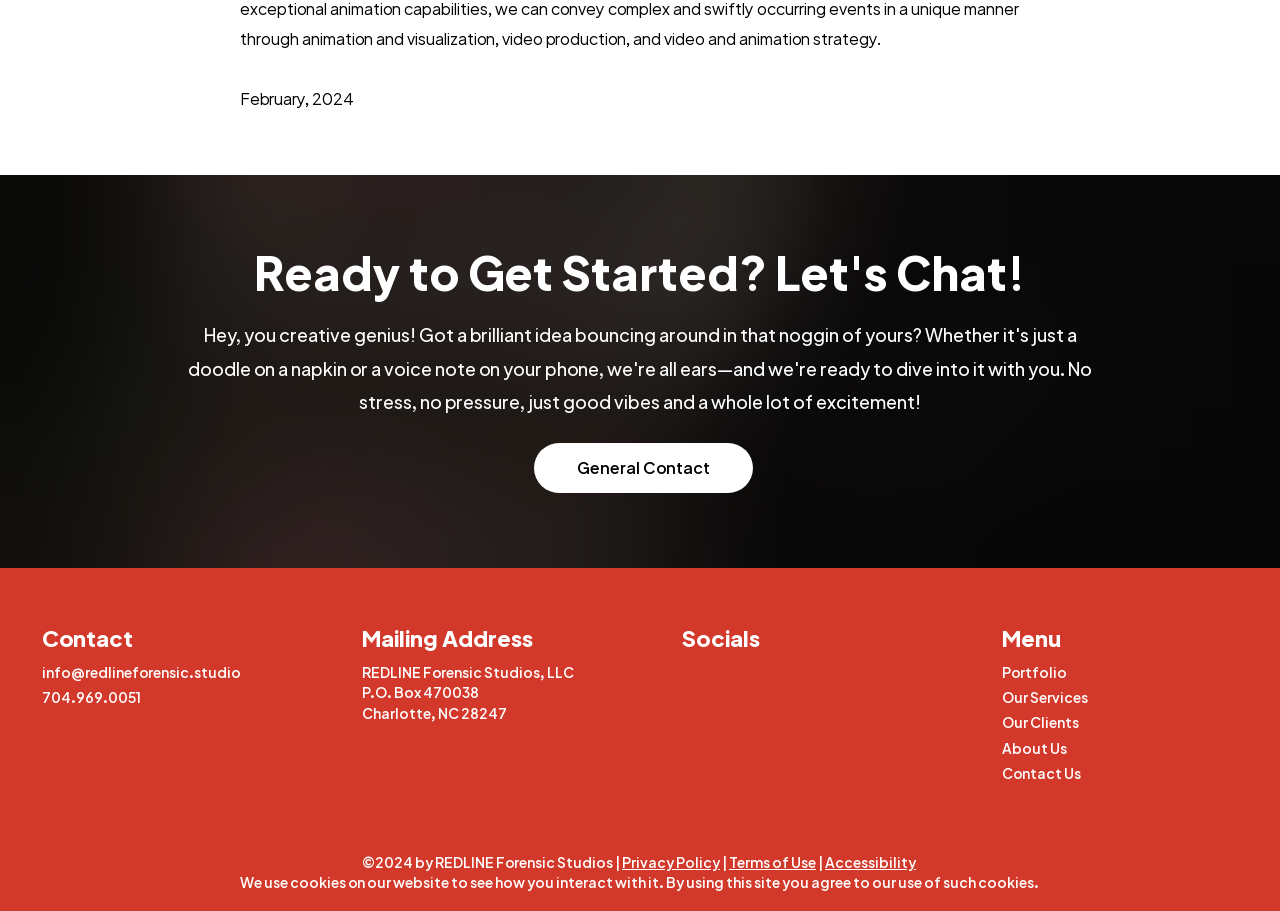Indicate the bounding box coordinates of the clickable region to achieve the following instruction: "Go to Portfolio."

[0.782, 0.729, 0.833, 0.748]